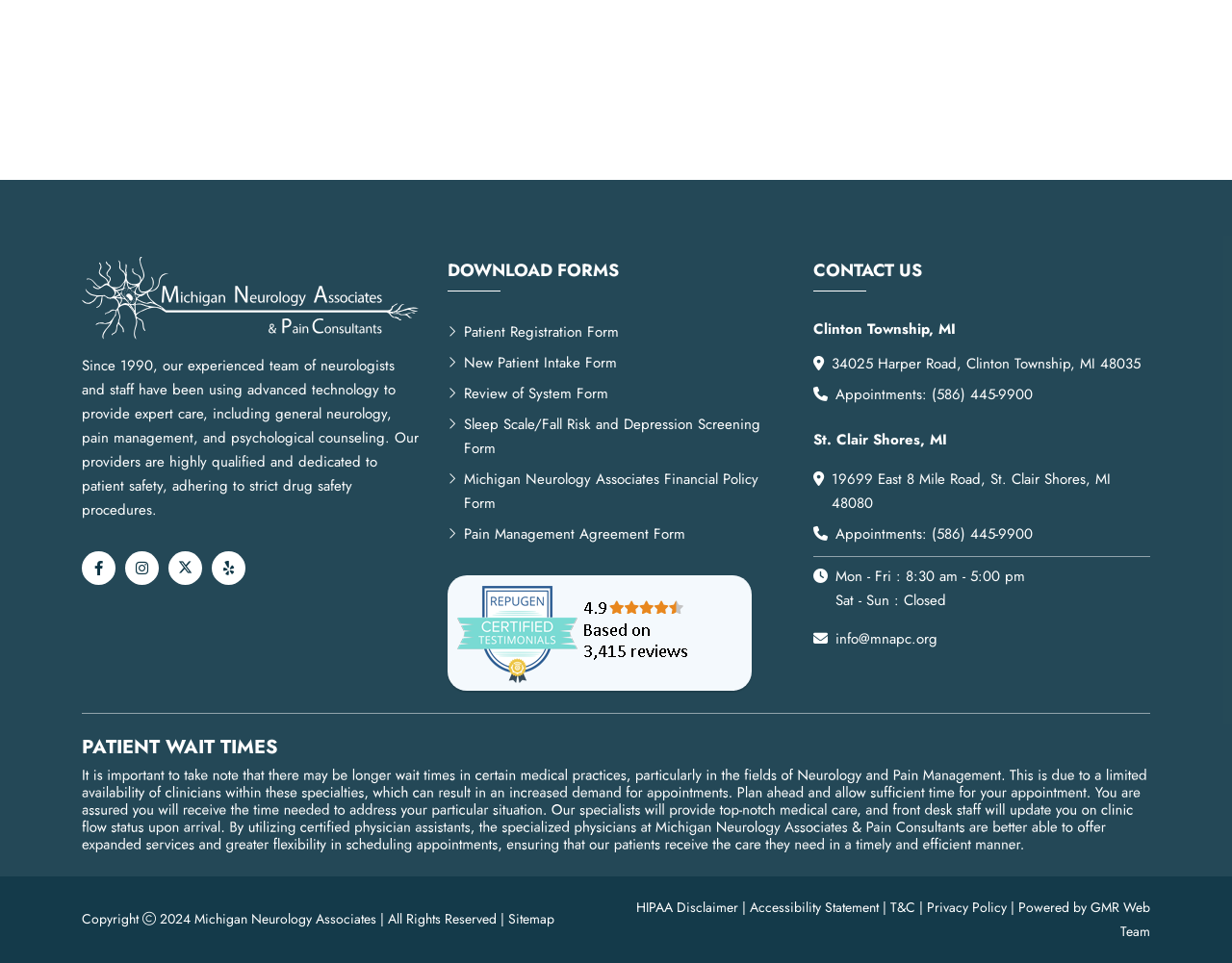Could you determine the bounding box coordinates of the clickable element to complete the instruction: "Click the 'Sign Up' button"? Provide the coordinates as four float numbers between 0 and 1, i.e., [left, top, right, bottom].

None